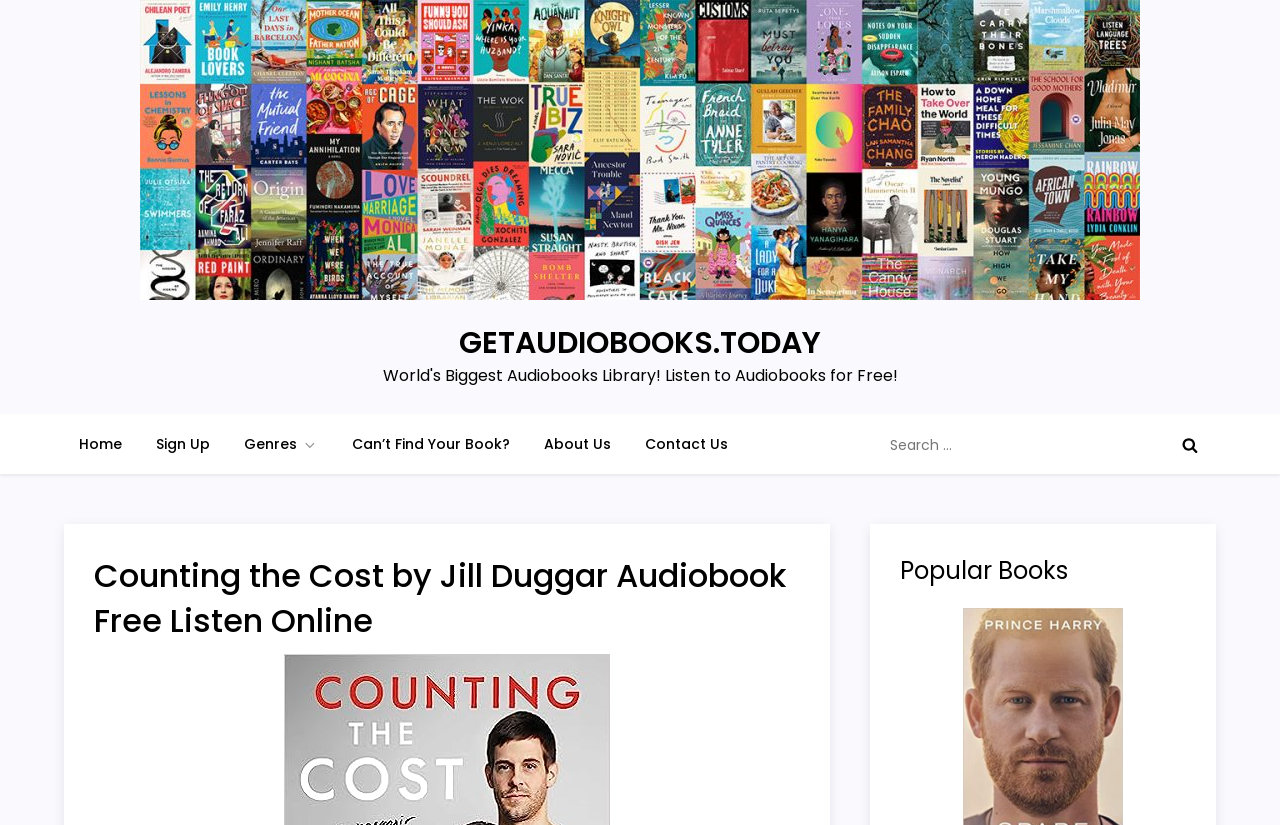Determine the bounding box coordinates for the HTML element described here: "parent_node: Search for: value="Search"".

[0.909, 0.503, 0.95, 0.576]